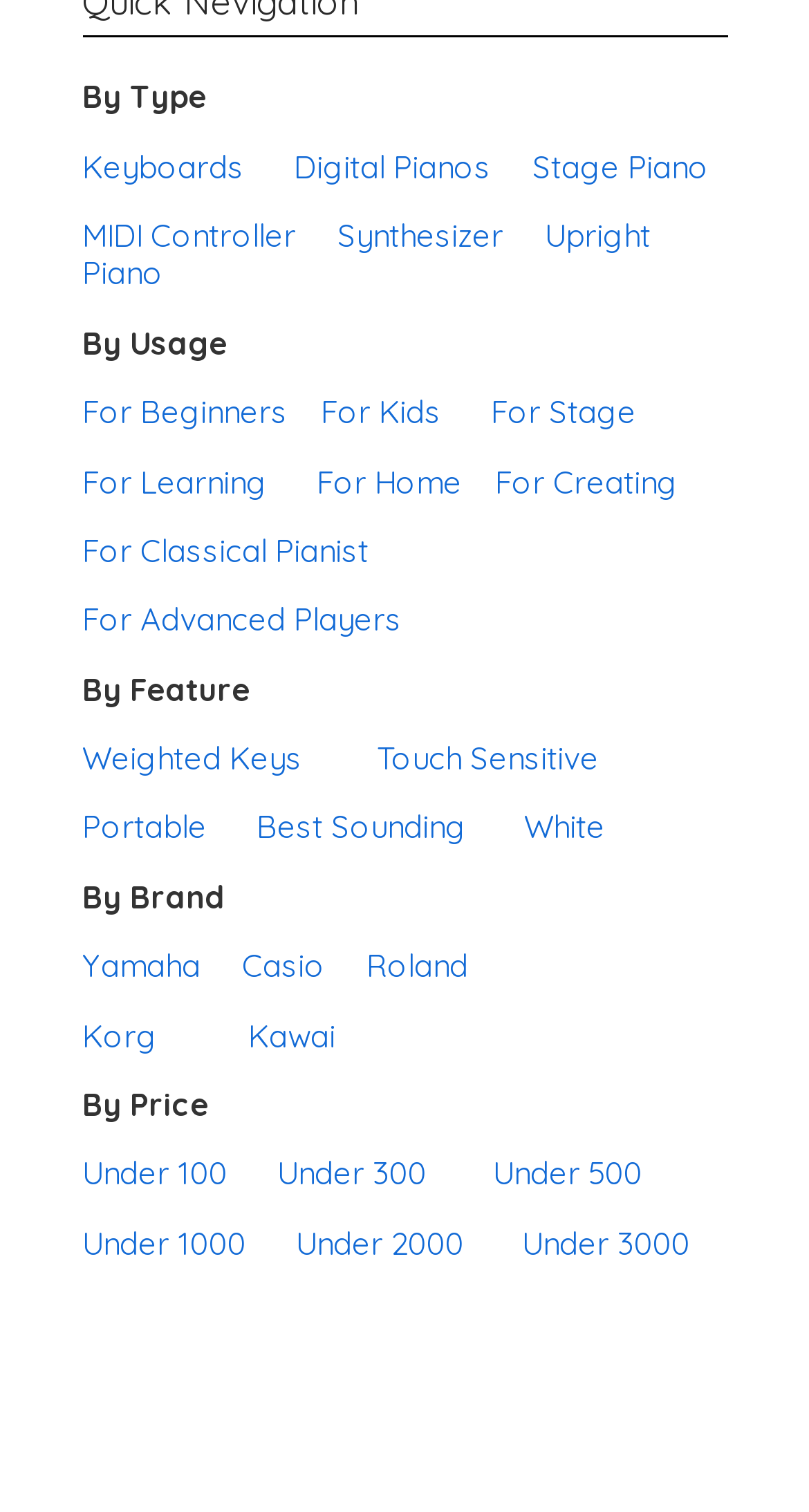Identify the bounding box coordinates for the region of the element that should be clicked to carry out the instruction: "Select For Beginners". The bounding box coordinates should be four float numbers between 0 and 1, i.e., [left, top, right, bottom].

[0.101, 0.26, 0.355, 0.286]